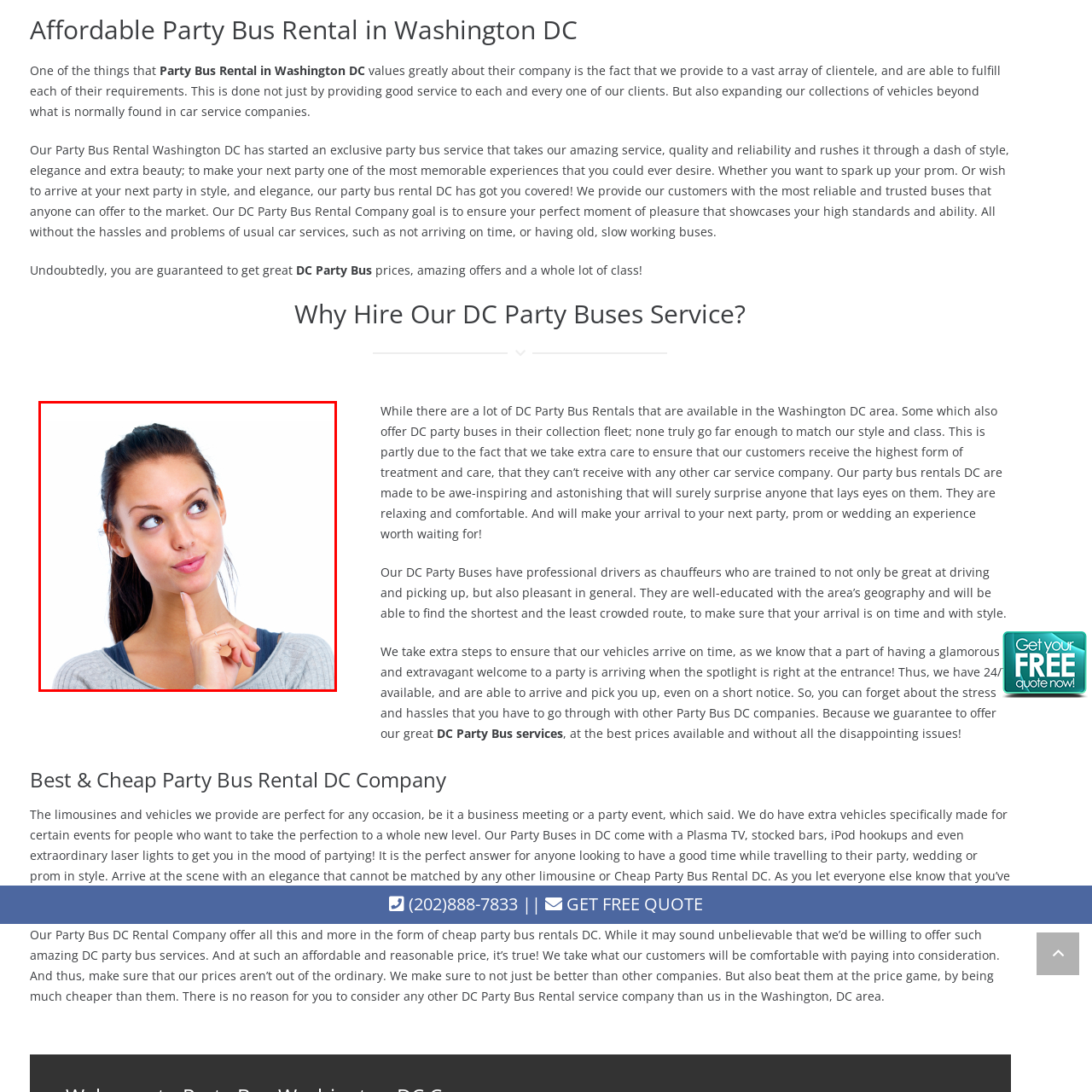Compose a thorough description of the image encased in the red perimeter.

The image features a young woman with long, dark hair, wearing a light gray sweater. She is posed thoughtfully, with her finger resting on her chin and her lips slightly pursed, conveying an expression of contemplation or curiosity. This thoughtful demeanor complements the content surrounding her, which discusses the appeal of a party bus rental service in Washington, DC, emphasizing style, elegance, and unforgettable experiences for special occasions. The visual captures a moment of introspection, potentially reflecting the excitement and consideration one might have when planning a memorable event.